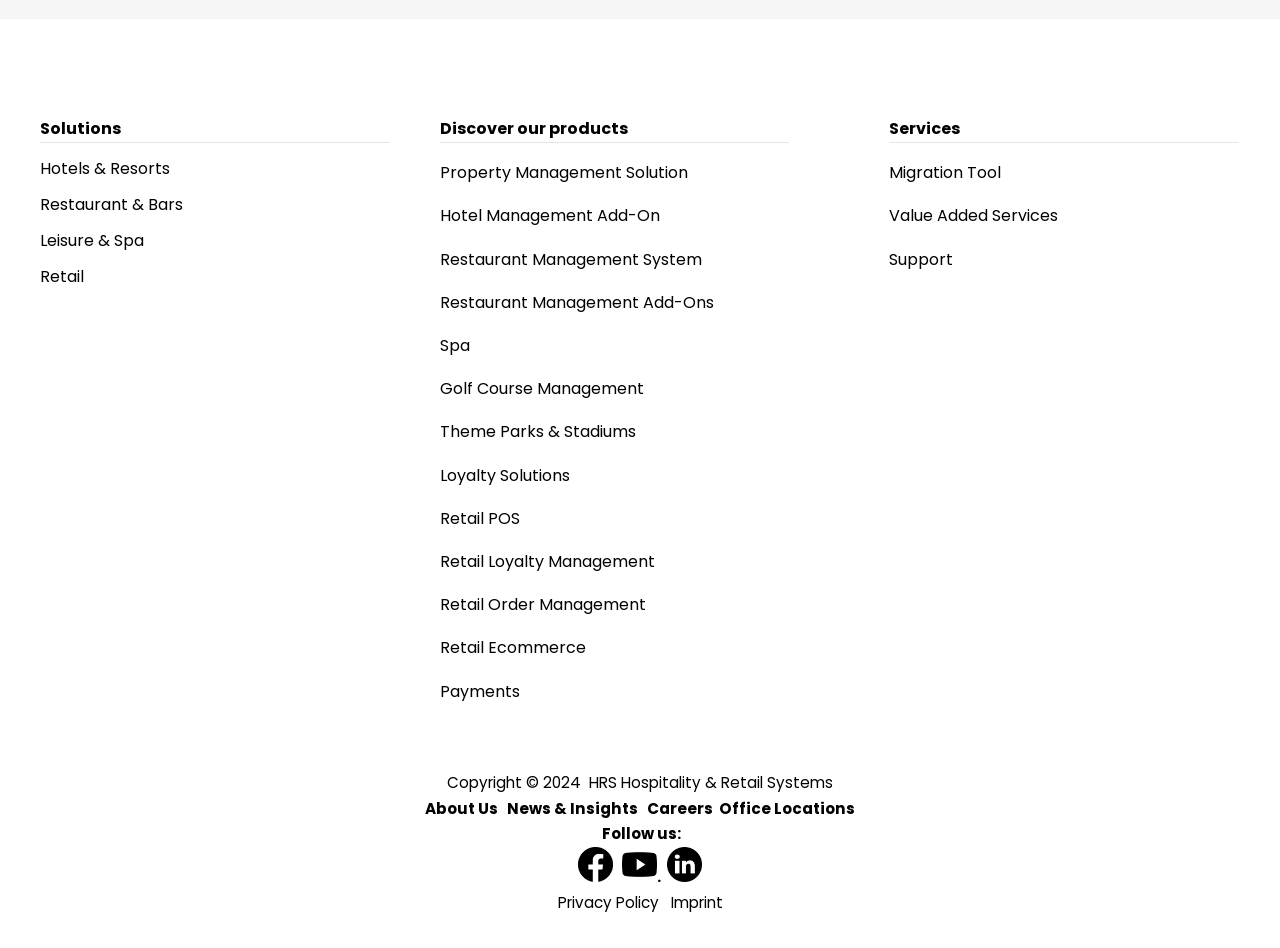Determine the bounding box coordinates of the UI element described below. Use the format (top-left x, top-left y, bottom-right x, bottom-right y) with floating point numbers between 0 and 1: Theme Parks & Stadiums

[0.343, 0.443, 0.497, 0.468]